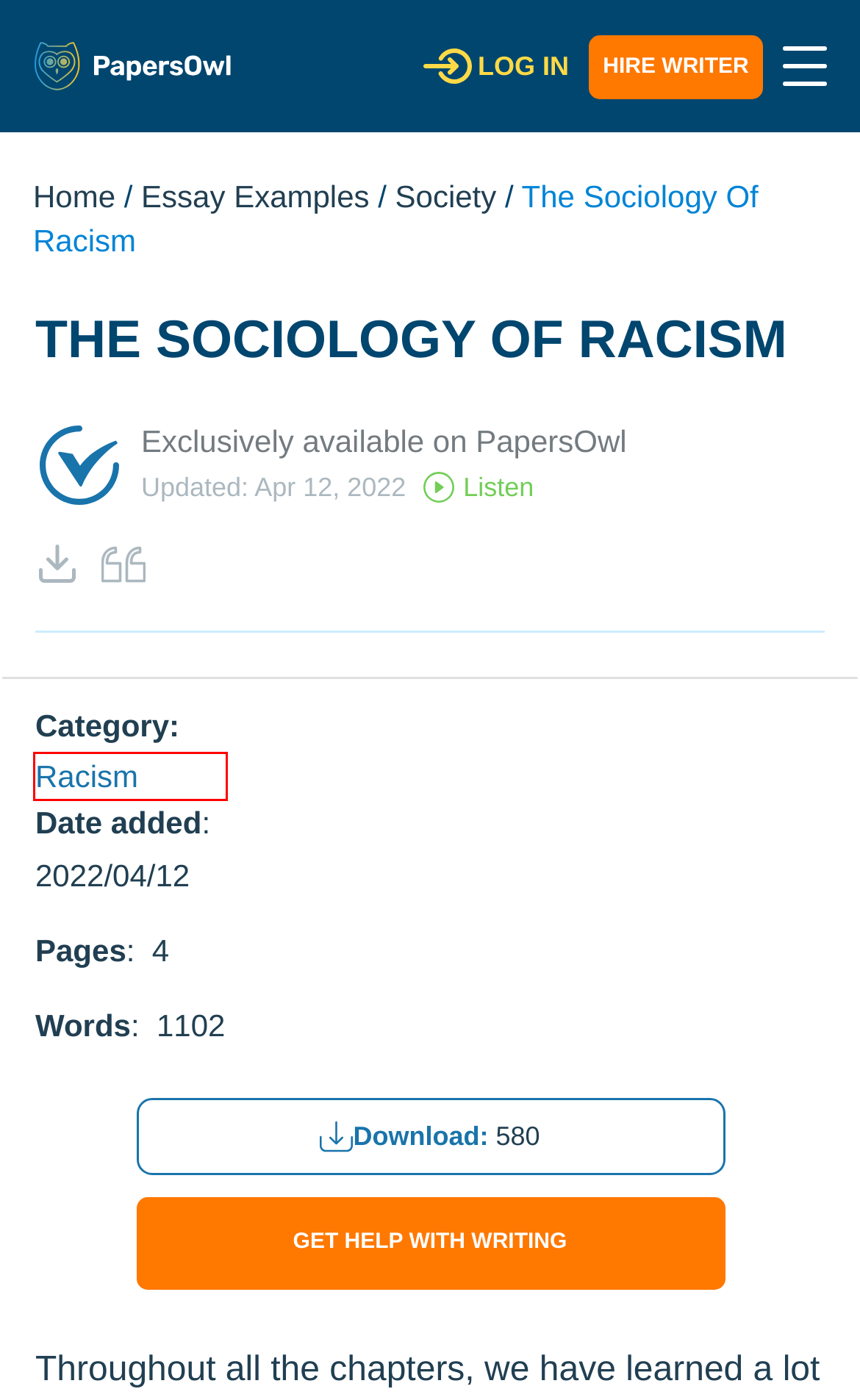Review the screenshot of a webpage that includes a red bounding box. Choose the most suitable webpage description that matches the new webpage after clicking the element within the red bounding box. Here are the candidates:
A. Free Essay Examples - PapersOwl.com - Completely Samples on Any Topic
B. Society Free Essay Examples And Topic Ideas | PapersOwl.com
C. Antigone Free Essay Examples And Topic Ideas | PapersOwl.com
D. Write My Essay For Me | Essay Writing Service by PapersOwl.Com
E. Public Health Free Essay Examples And Topic Ideas | PapersOwl.com
F. Racism Free Essay Examples And Topic Ideas | PapersOwl.com
G. Fake News Free Essay Examples And Topic Ideas | PapersOwl.com
H. Oedipus Free Essay Examples And Topic Ideas | PapersOwl.com

F